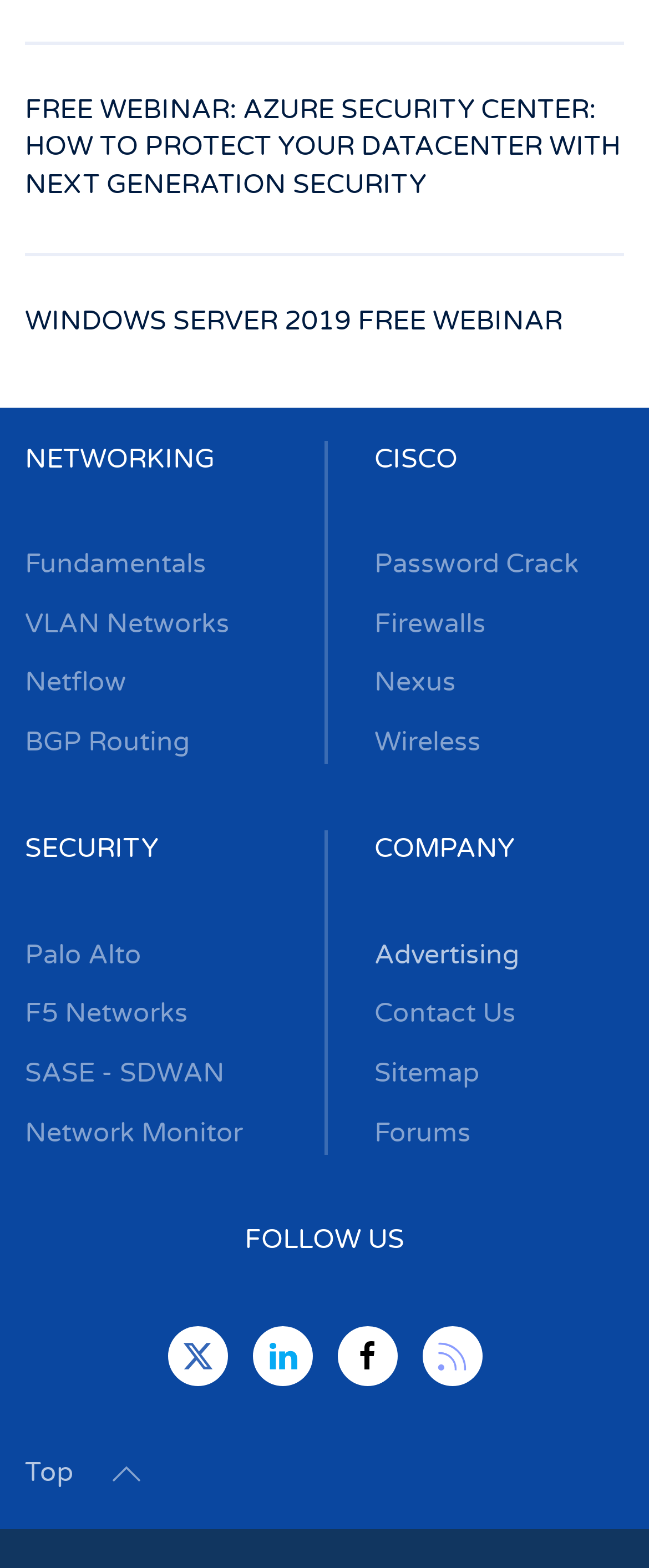Based on the image, please elaborate on the answer to the following question:
What is the topic of the free webinar?

The topic of the free webinar is Azure Security Center, which is mentioned in the heading 'FREE WEBINAR: AZURE SECURITY CENTER: HOW TO PROTECT YOUR DATACENTER WITH NEXT GENERATION SECURITY'.